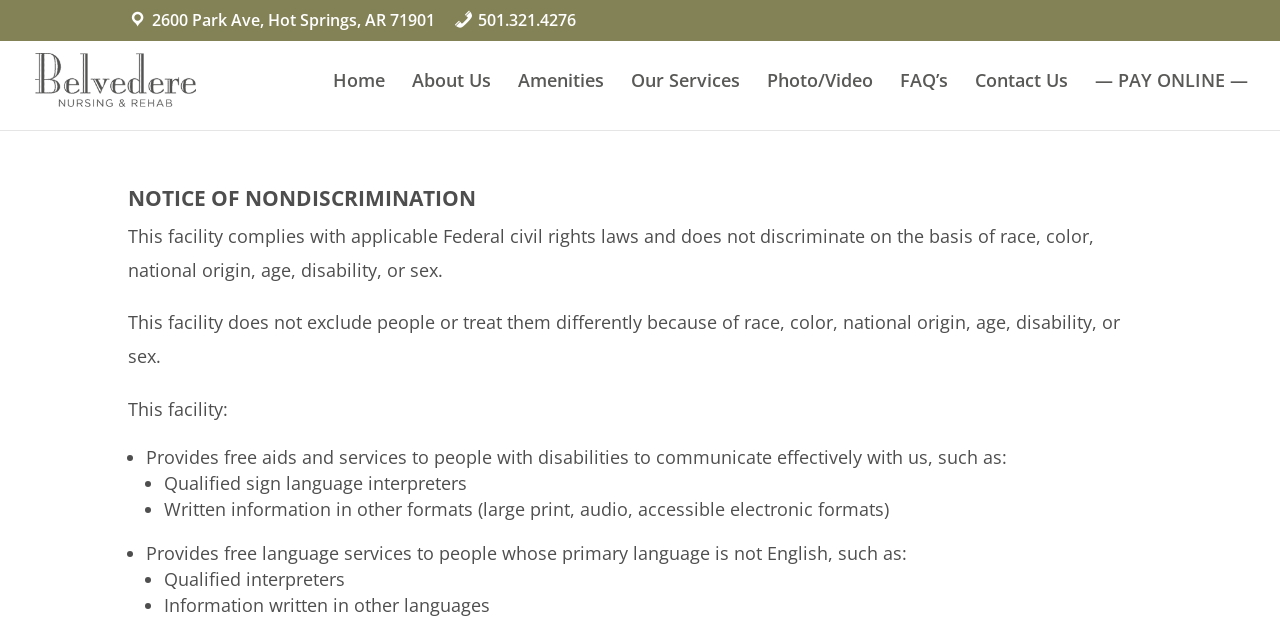Determine the bounding box coordinates for the area that should be clicked to carry out the following instruction: "Contact Us".

[0.762, 0.114, 0.834, 0.202]